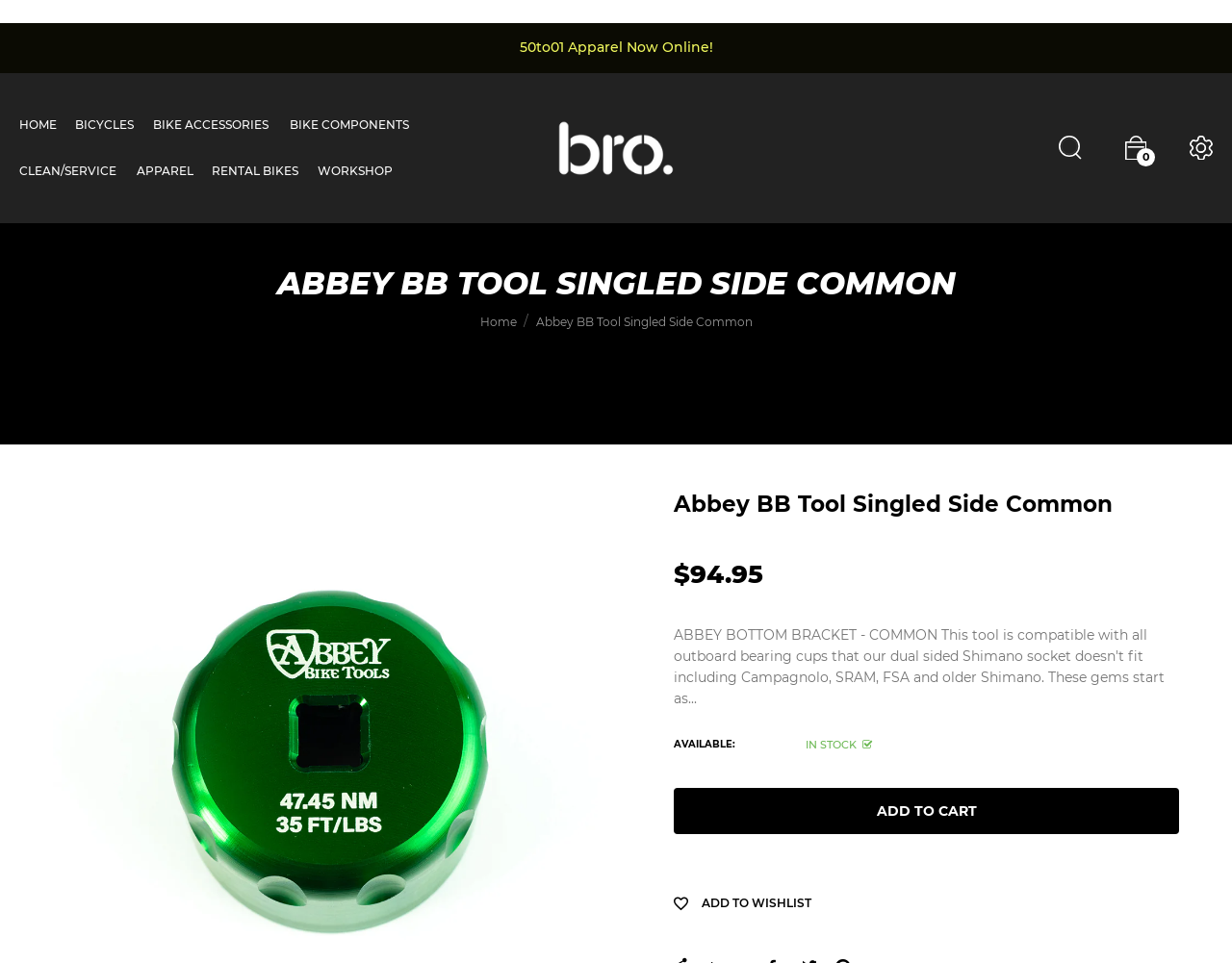Please identify the bounding box coordinates of the clickable region that I should interact with to perform the following instruction: "add to wishlist". The coordinates should be expressed as four float numbers between 0 and 1, i.e., [left, top, right, bottom].

[0.547, 0.928, 0.659, 0.948]